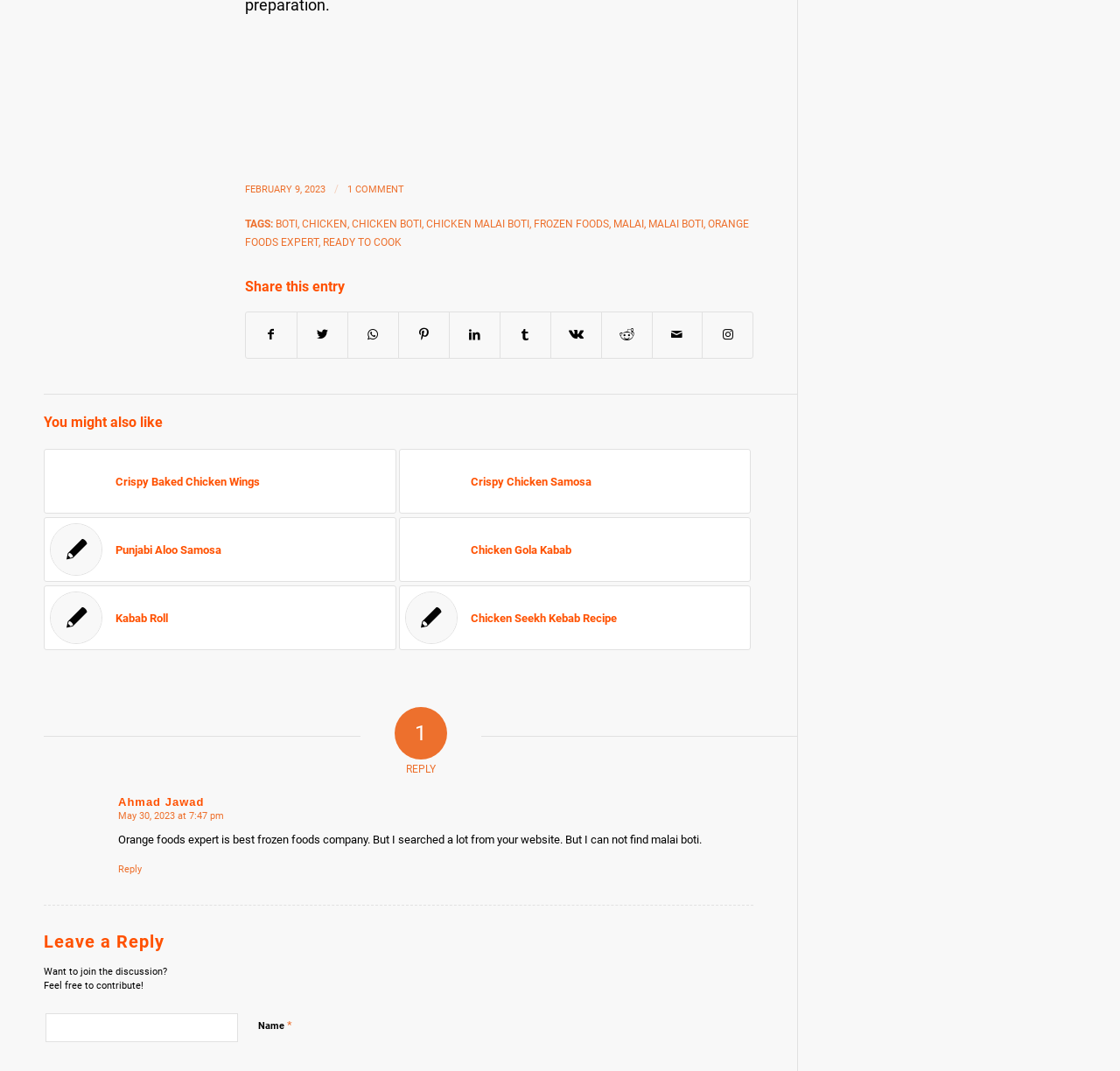Determine the bounding box coordinates of the clickable region to execute the instruction: "Enter your name". The coordinates should be four float numbers between 0 and 1, denoted as [left, top, right, bottom].

[0.041, 0.946, 0.212, 0.973]